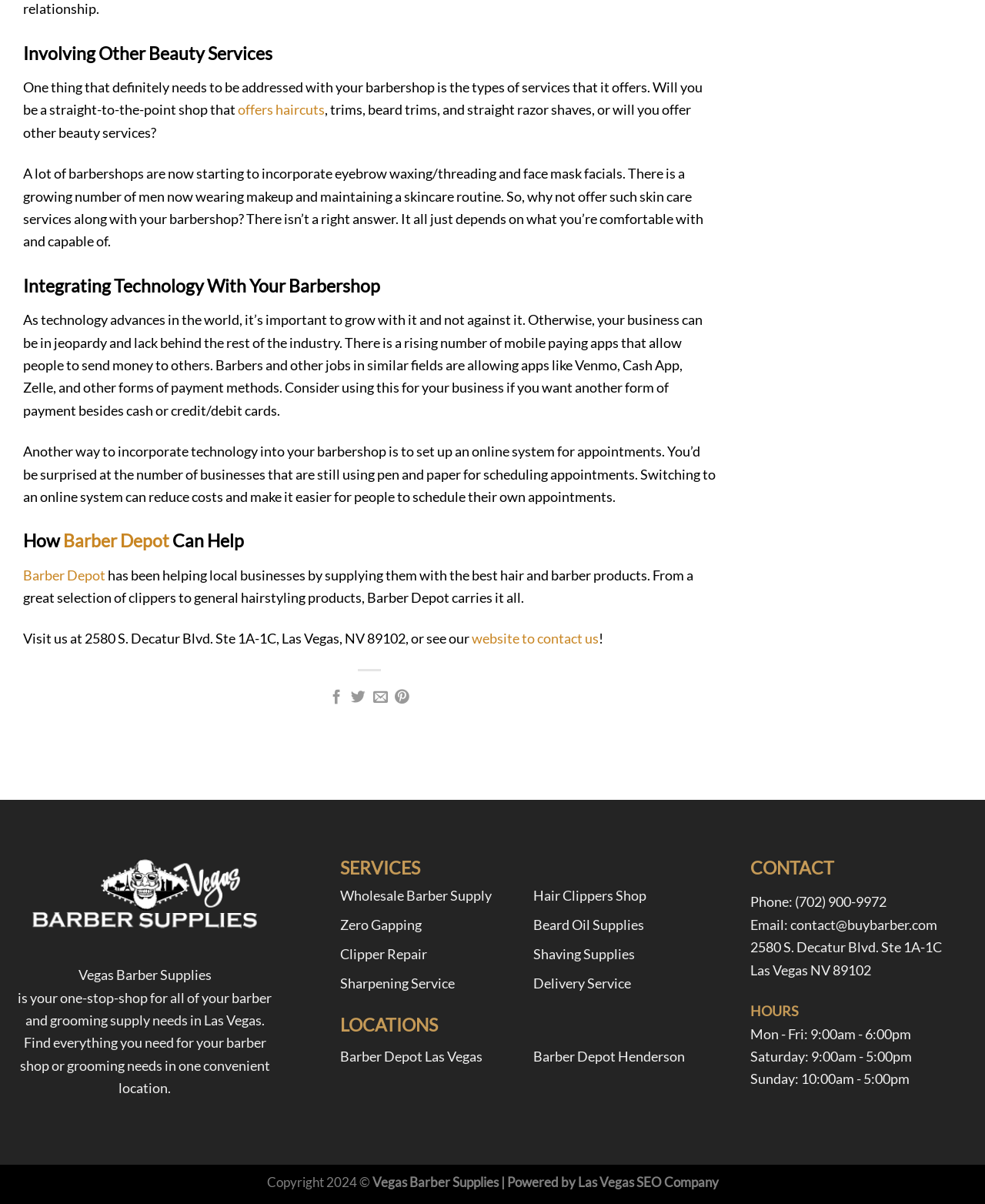Use a single word or phrase to answer the following:
What services does Barber Depot offer?

Hair and barber products